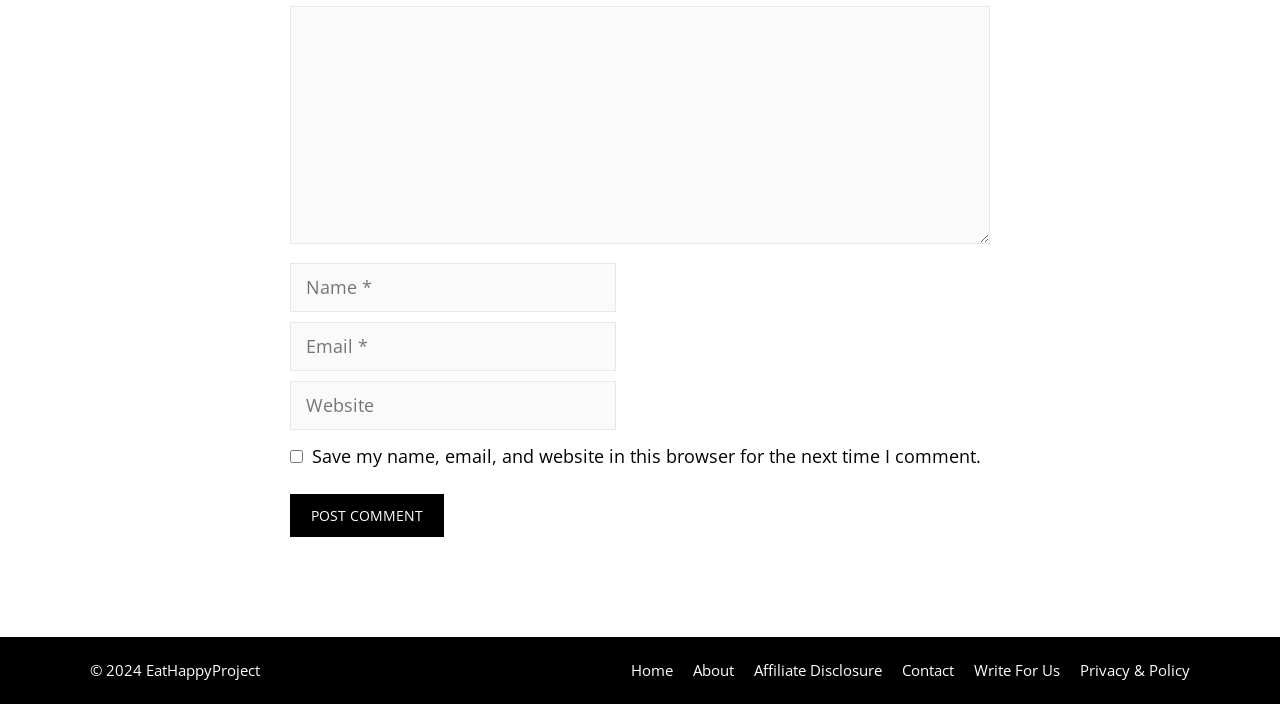Determine the bounding box coordinates of the clickable element necessary to fulfill the instruction: "Type your name". Provide the coordinates as four float numbers within the 0 to 1 range, i.e., [left, top, right, bottom].

[0.227, 0.374, 0.481, 0.443]